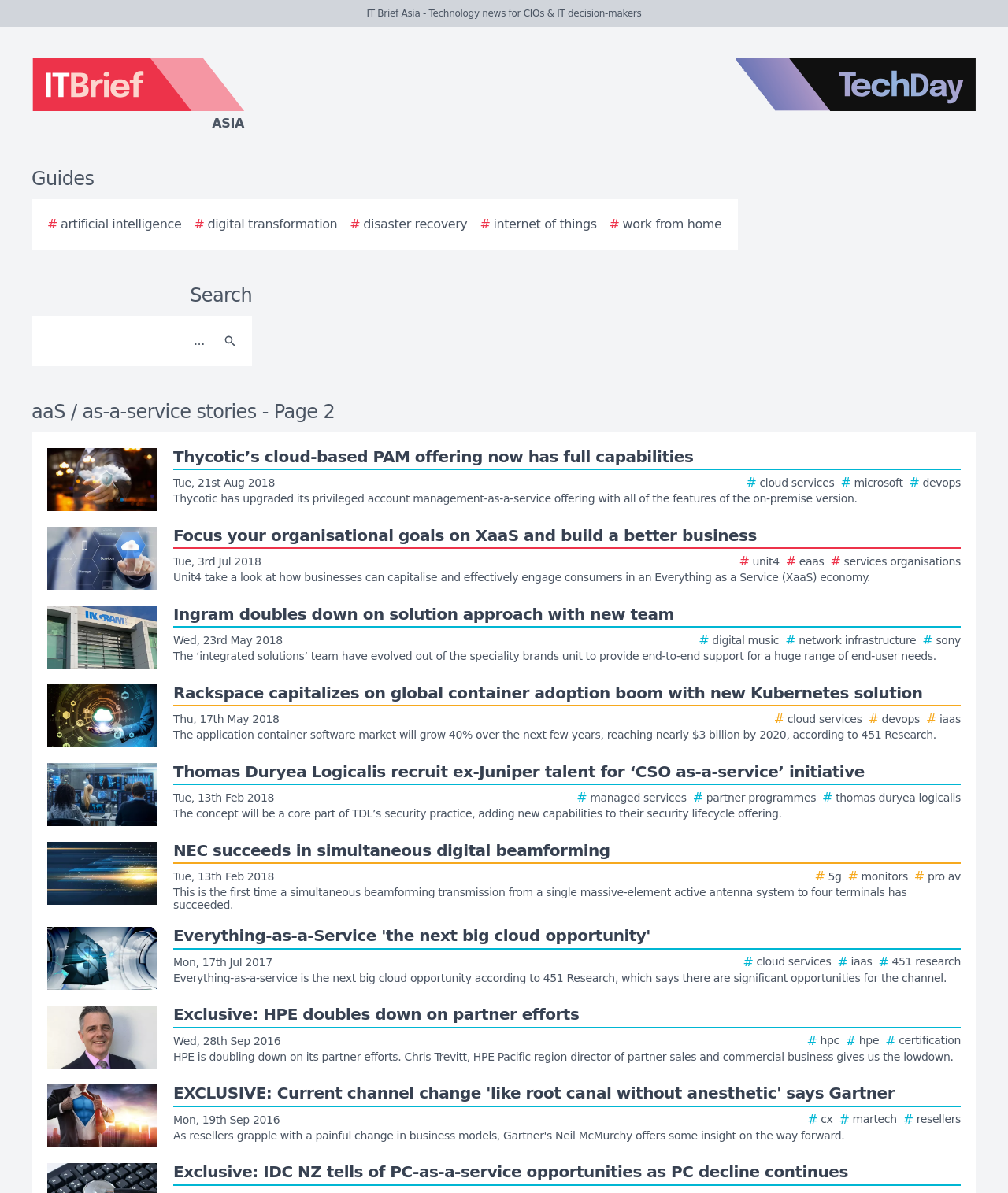Identify the bounding box coordinates of the element to click to follow this instruction: 'Click on the IT Brief Asia logo'. Ensure the coordinates are four float values between 0 and 1, provided as [left, top, right, bottom].

[0.0, 0.049, 0.438, 0.112]